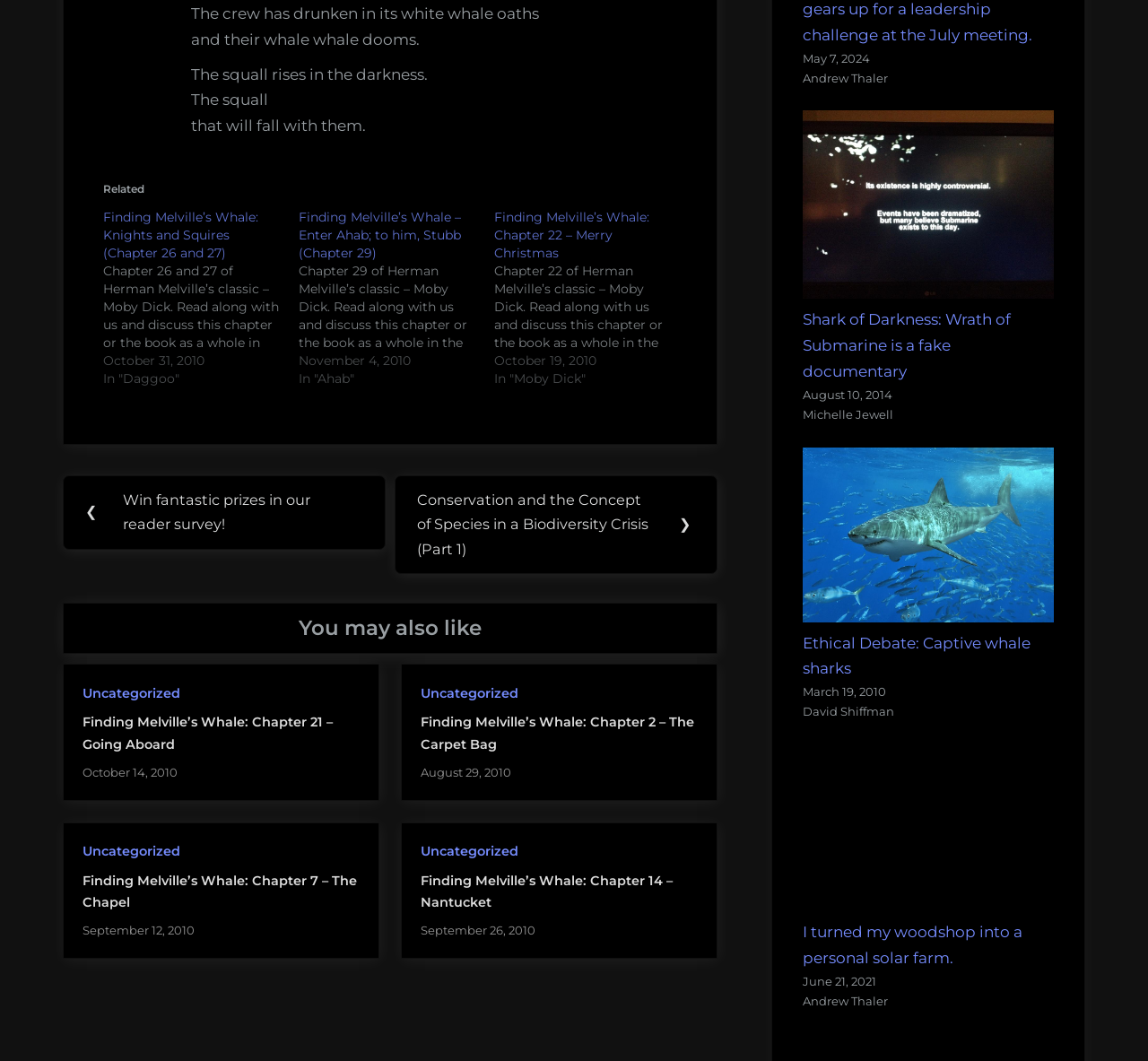Please provide a comprehensive answer to the question based on the screenshot: How many chapters of Moby Dick are discussed?

I counted the number of chapter titles mentioned on the webpage, which are Chapter 26 and 27, Chapter 29, Chapter 22, and found that there are 4 chapters of Moby Dick discussed.